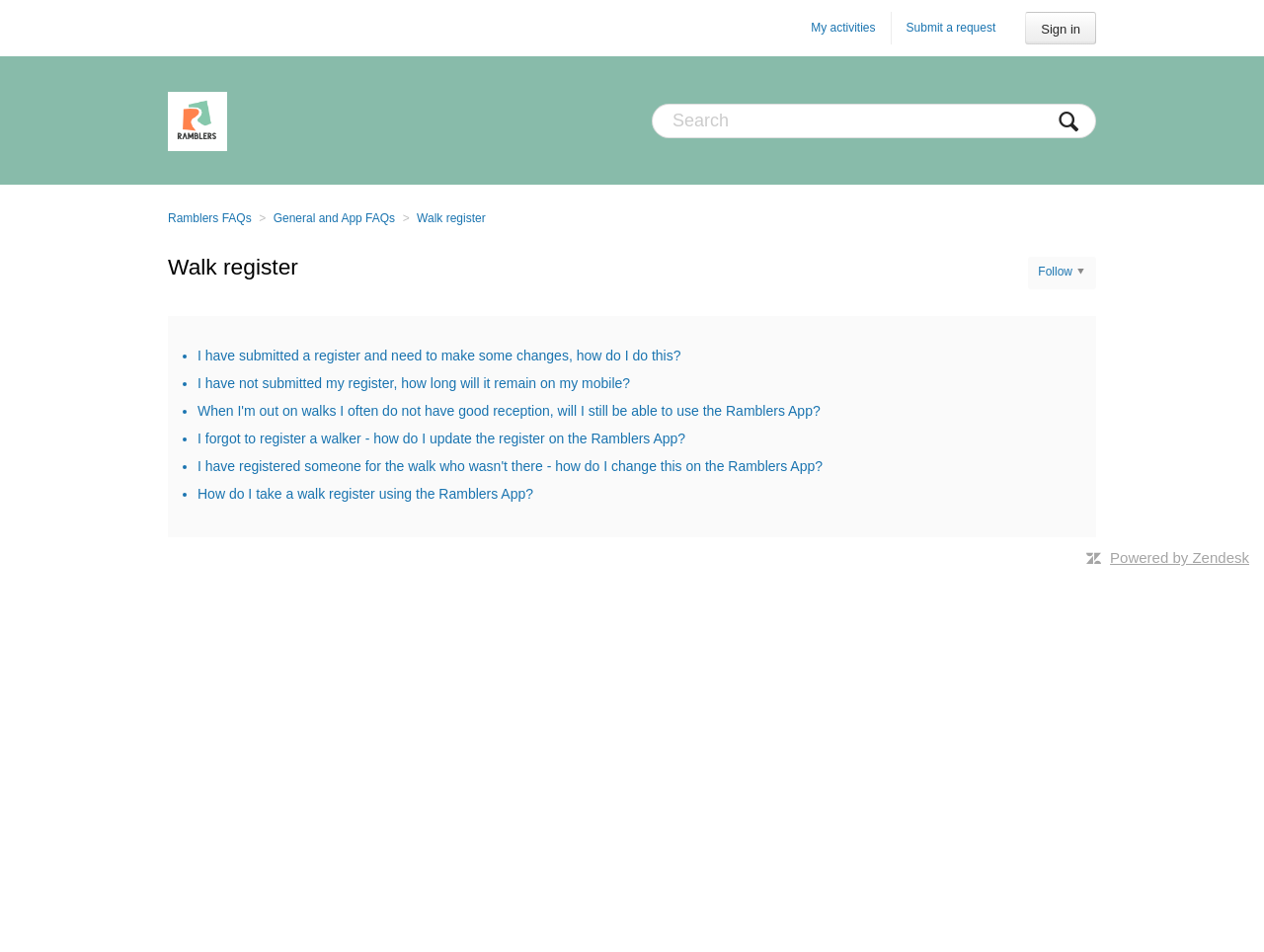Specify the bounding box coordinates for the region that must be clicked to perform the given instruction: "Sign in".

[0.811, 0.012, 0.867, 0.047]